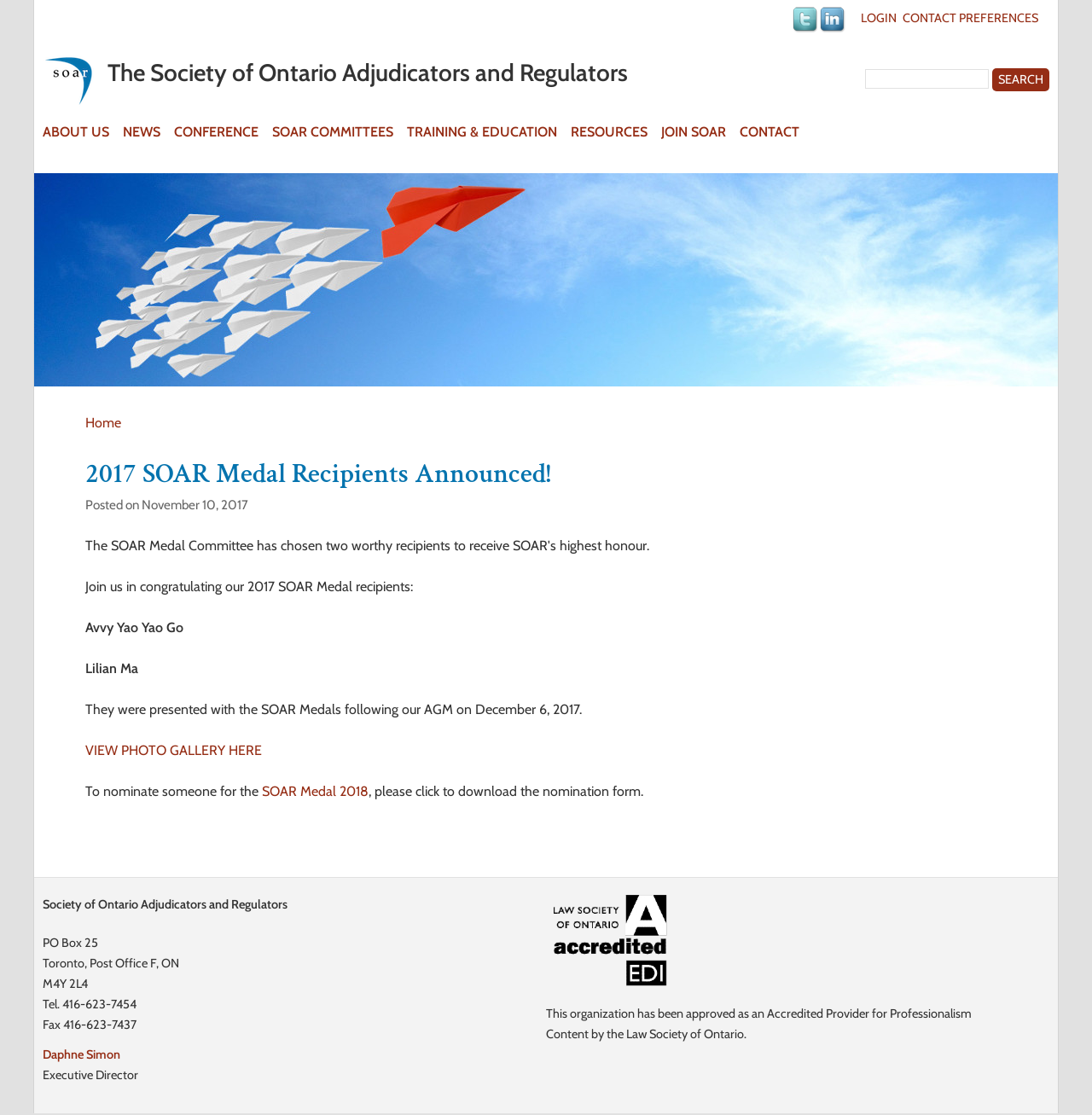Please provide the bounding box coordinates for the element that needs to be clicked to perform the instruction: "Contact Daphne Simon". The coordinates must consist of four float numbers between 0 and 1, formatted as [left, top, right, bottom].

[0.039, 0.939, 0.11, 0.953]